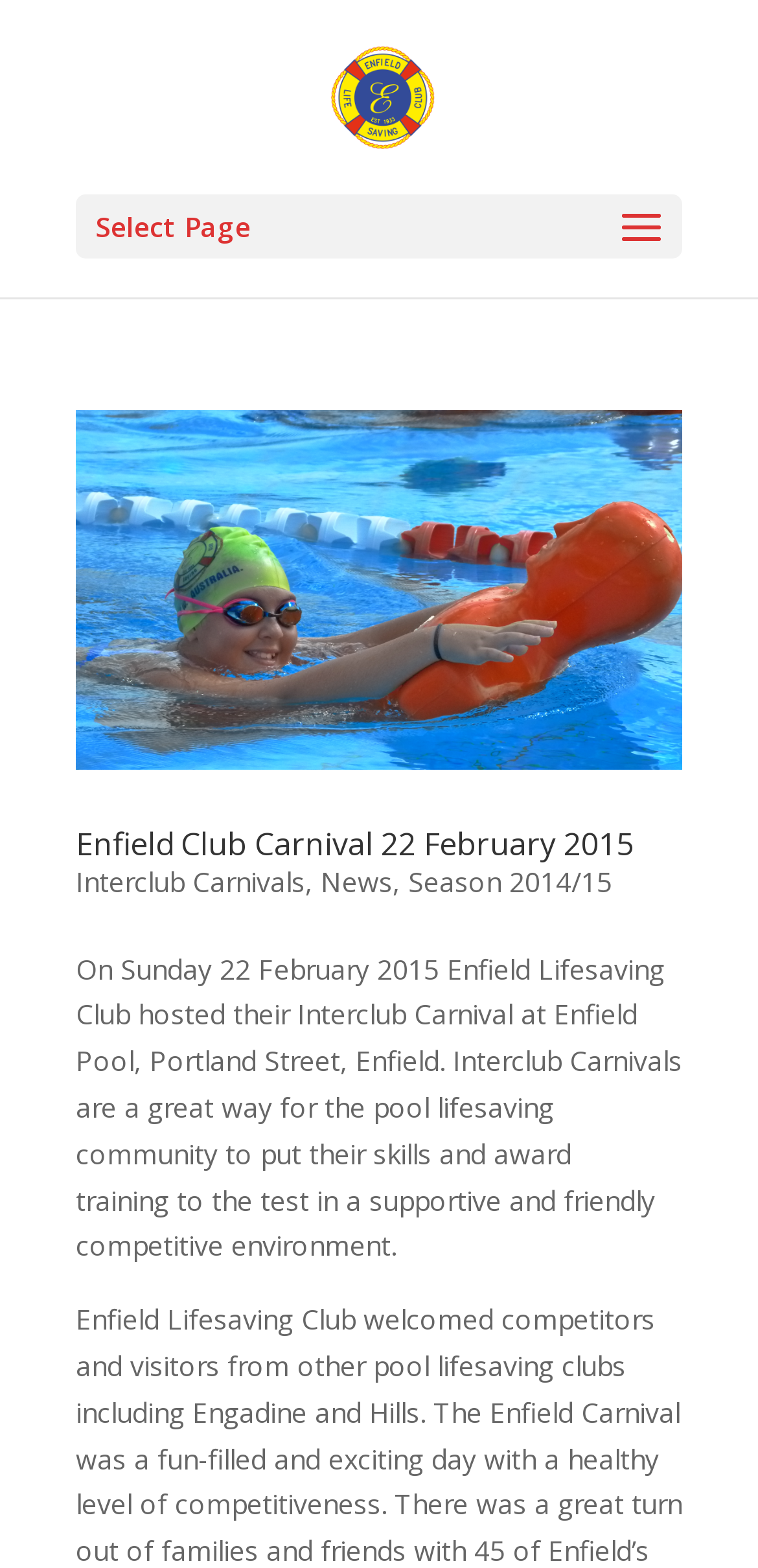Locate the bounding box of the user interface element based on this description: "Interclub Carnivals".

[0.1, 0.55, 0.403, 0.574]